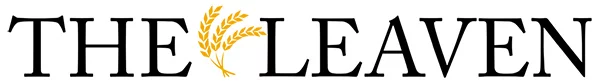Convey a detailed narrative of what is depicted in the image.

The image features the logo of "The Leaven," the official newspaper of the Archdiocese of Kansas City in Kansas. The design prominently displays the title "THE LEAVEN" in bold, elegant typography, accompanied by a golden wheat motif that reflects both the agricultural heritage and the publication's core values of nourishment and growth in faith and community. This logo embodies the newspaper's commitment to covering local news, religious events, and community stories, serving as a vital resource for its readership.